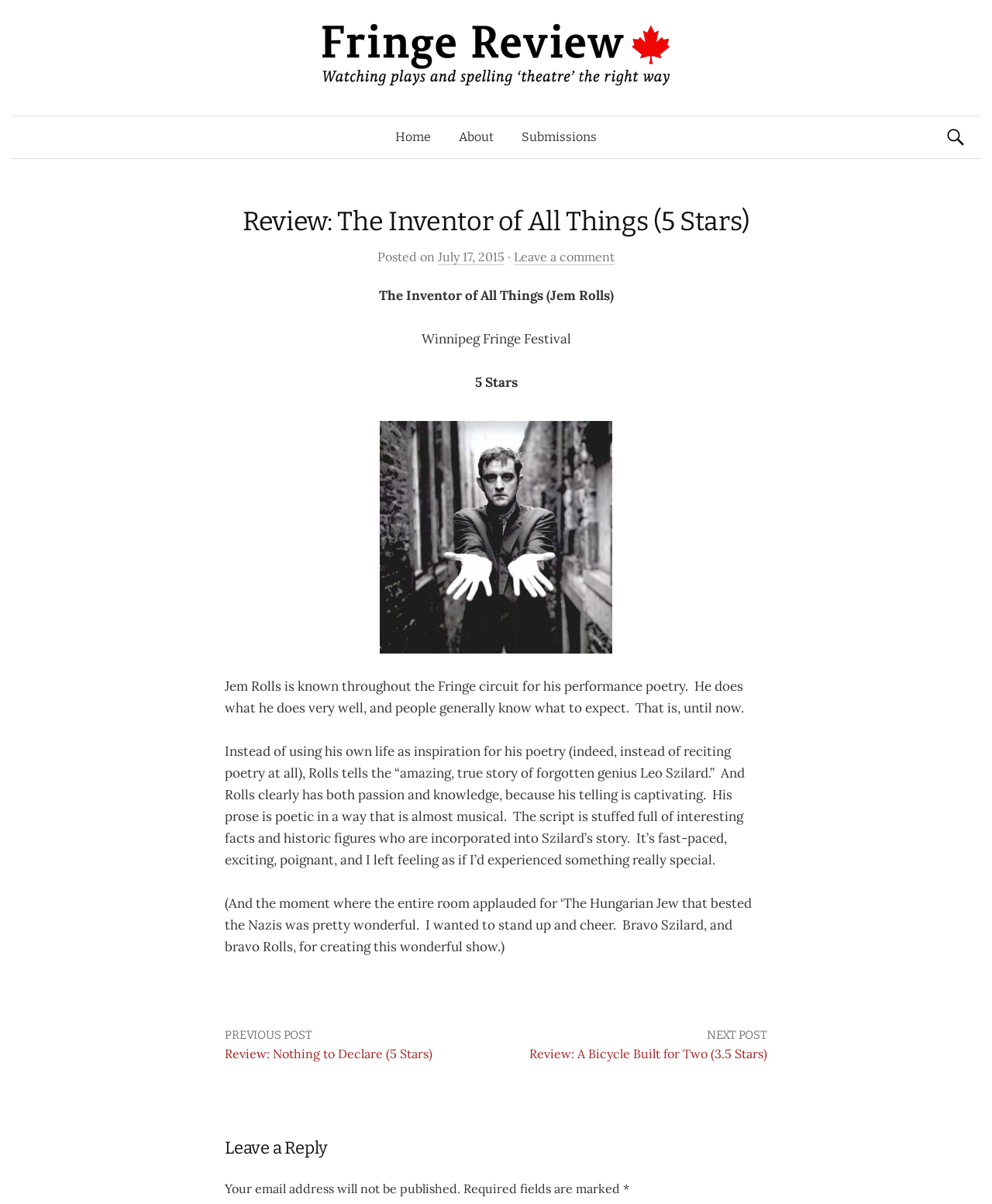Determine the bounding box coordinates for the clickable element required to fulfill the instruction: "Go to the home page". Provide the coordinates as four float numbers between 0 and 1, i.e., [left, top, right, bottom].

[0.384, 0.097, 0.448, 0.131]